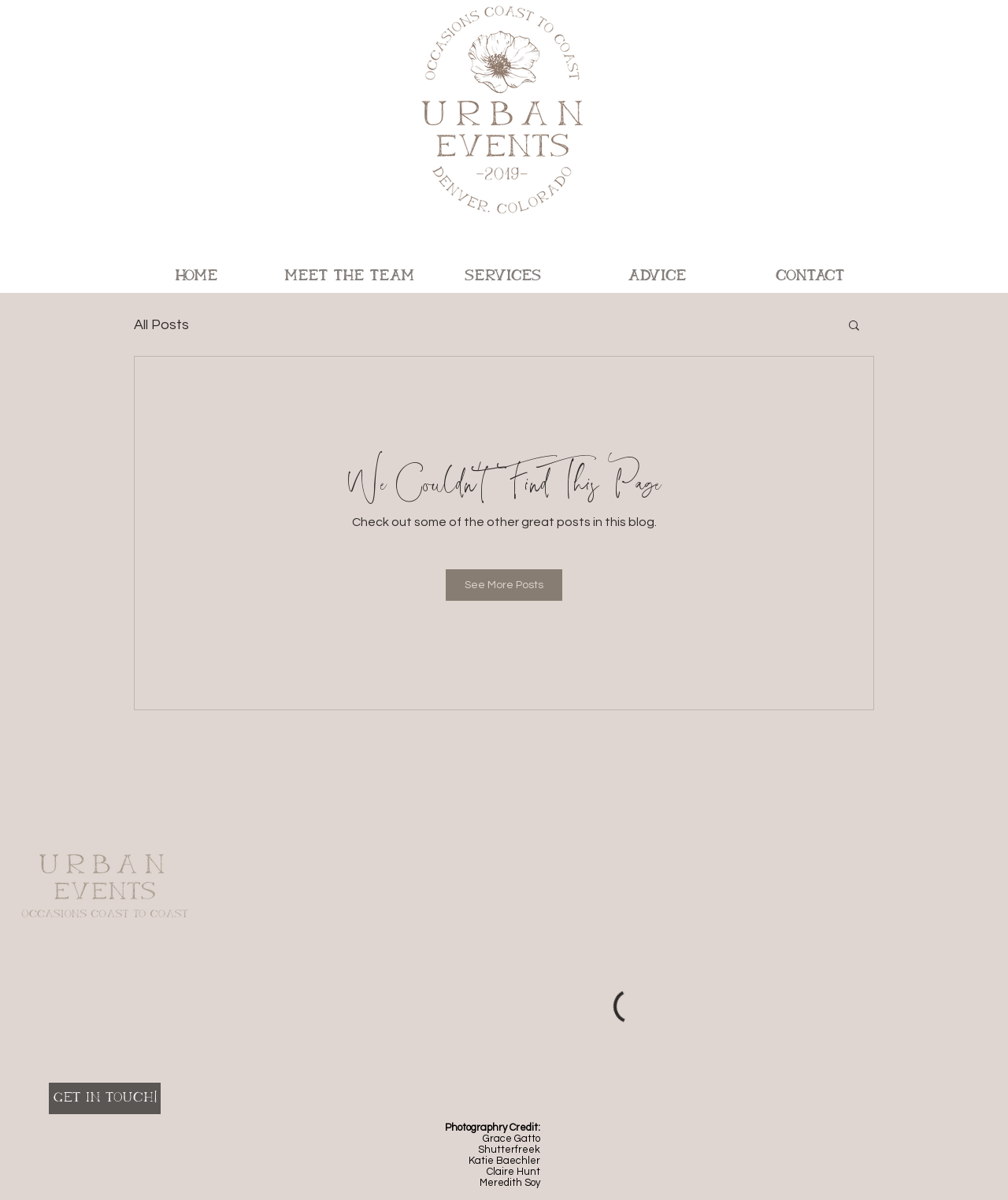Give the bounding box coordinates for this UI element: "Dnvr Media". The coordinates should be four float numbers between 0 and 1, arranged as [left, top, right, bottom].

[0.527, 0.911, 0.58, 0.92]